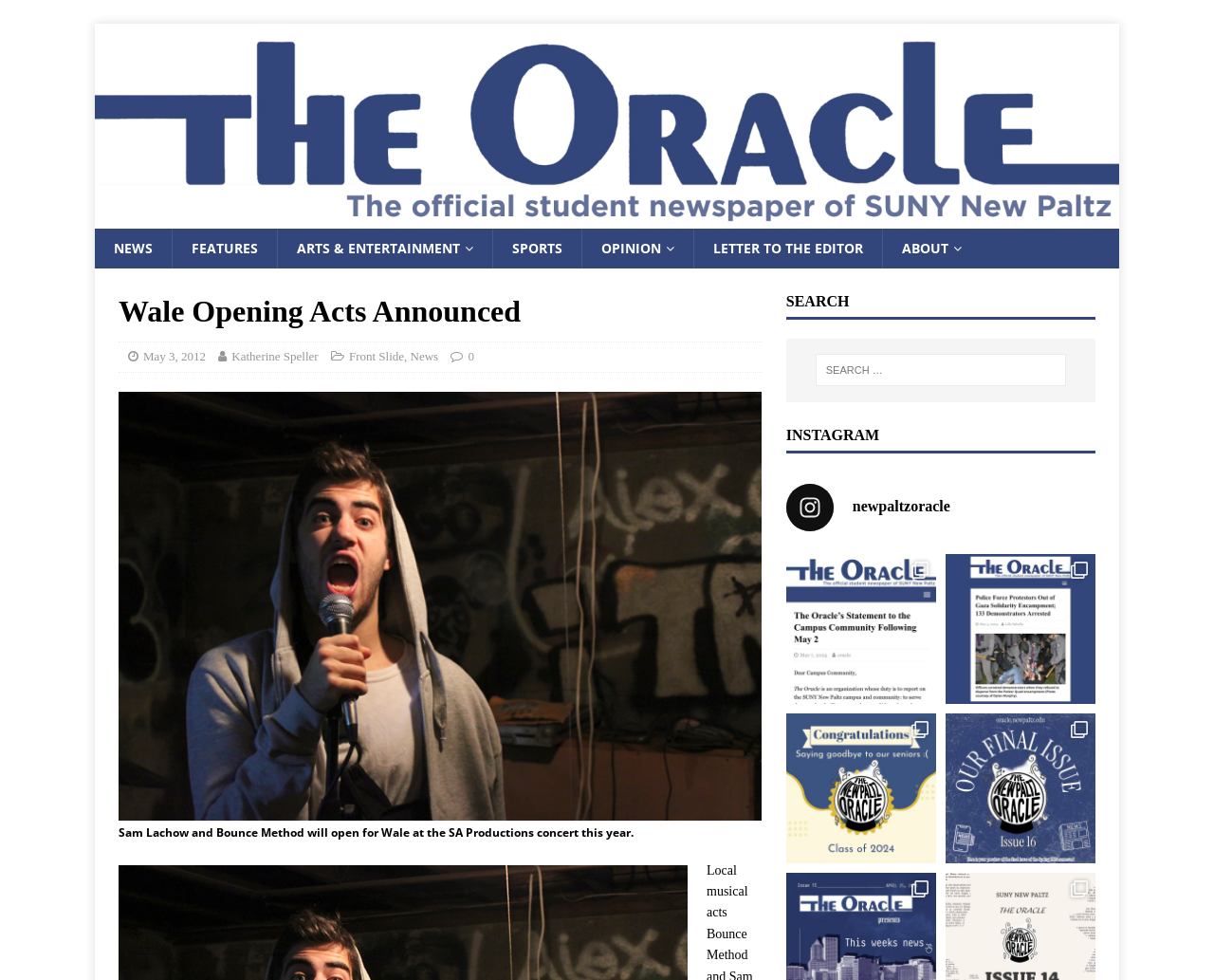What is the main heading displayed on the webpage? Please provide the text.

Wale Opening Acts Announced